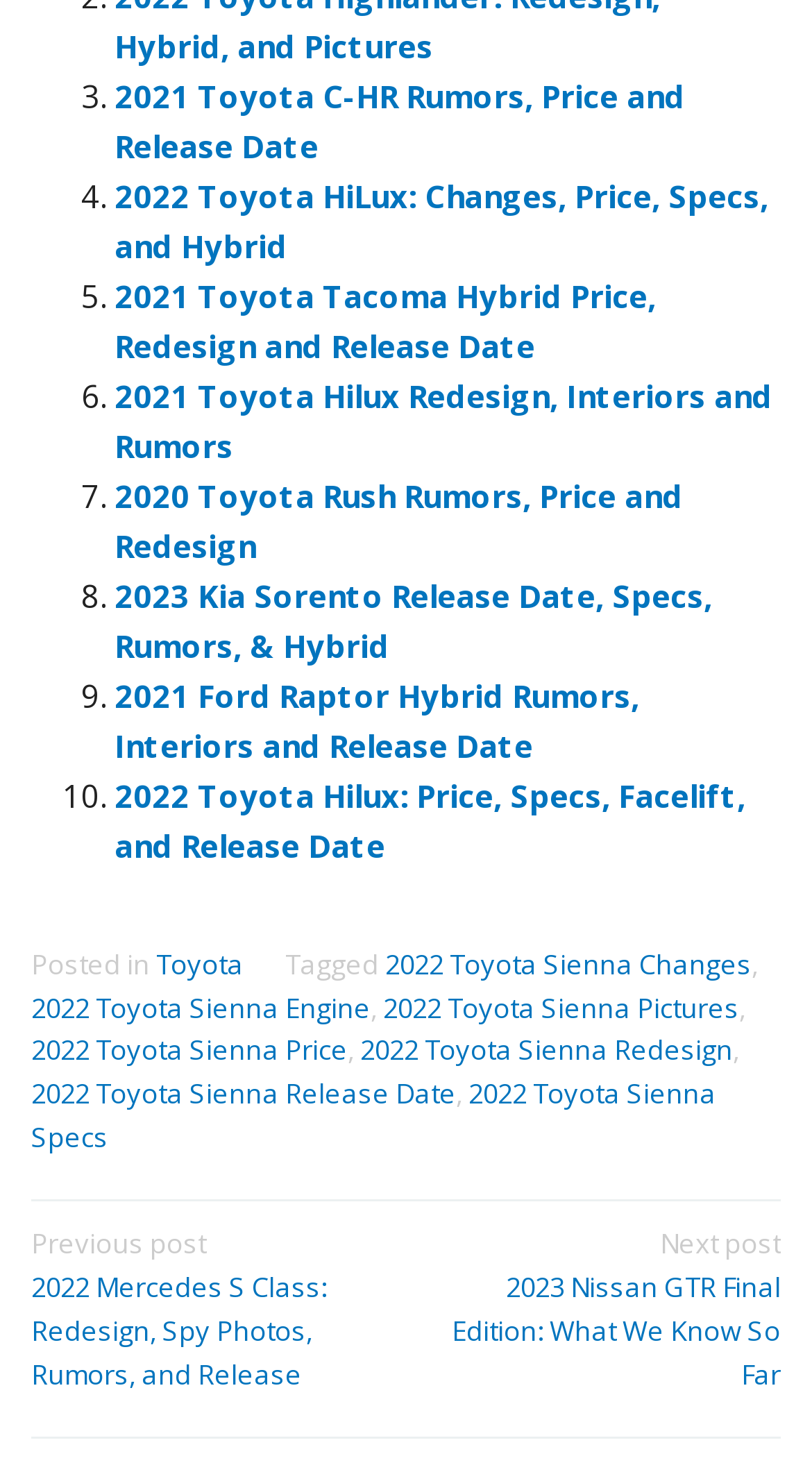Please identify the bounding box coordinates of the element that needs to be clicked to execute the following command: "View 2022 Toyota HiLux: Changes, Price, Specs, and Hybrid". Provide the bounding box using four float numbers between 0 and 1, formatted as [left, top, right, bottom].

[0.141, 0.119, 0.946, 0.181]